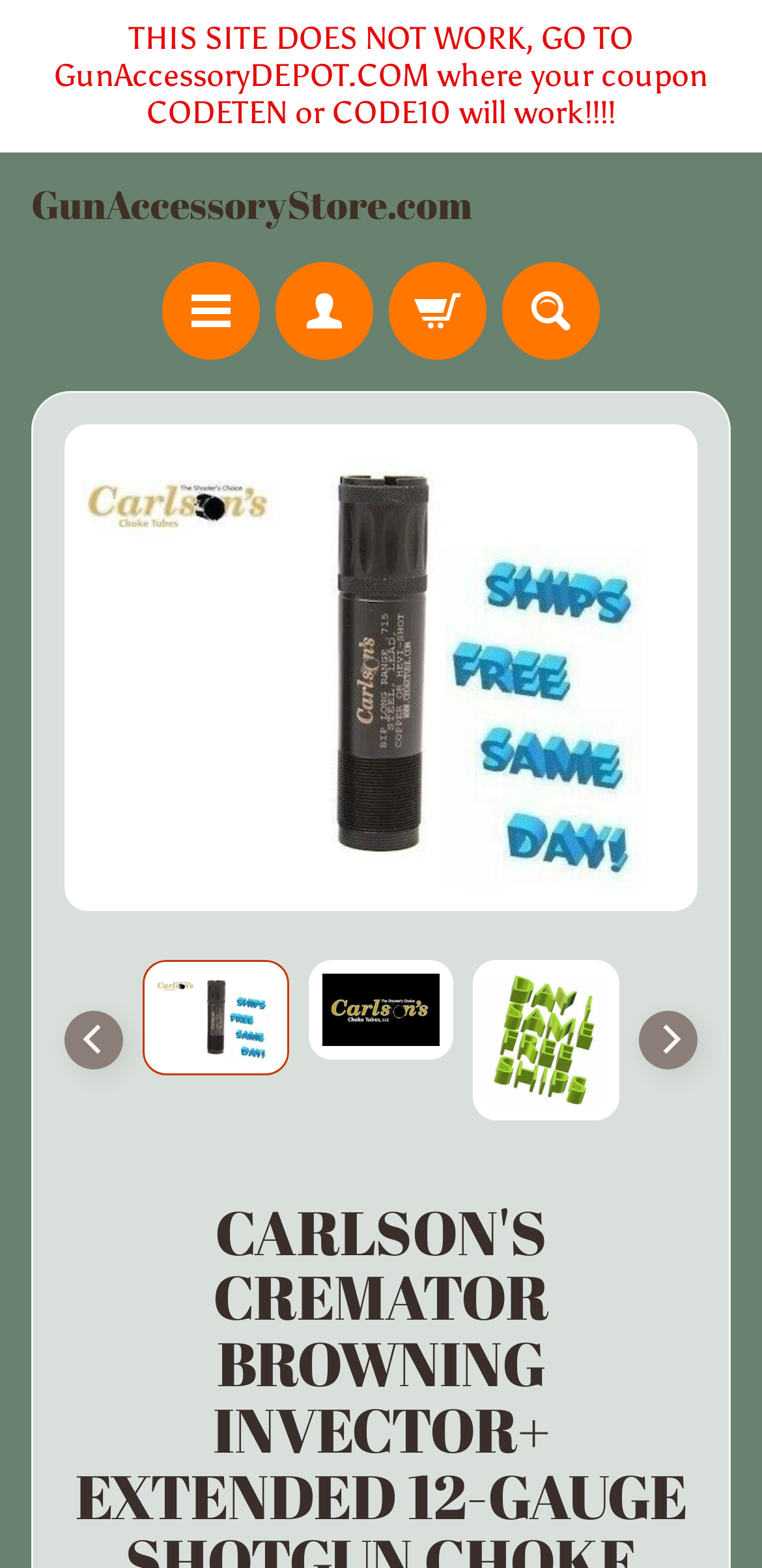What is the purpose of the 'Search our site' link?
Based on the image, answer the question in a detailed manner.

I found the answer by looking at the top navigation menu, where there is a 'Search our site' link. This link is likely used to search for specific products or information within the website.